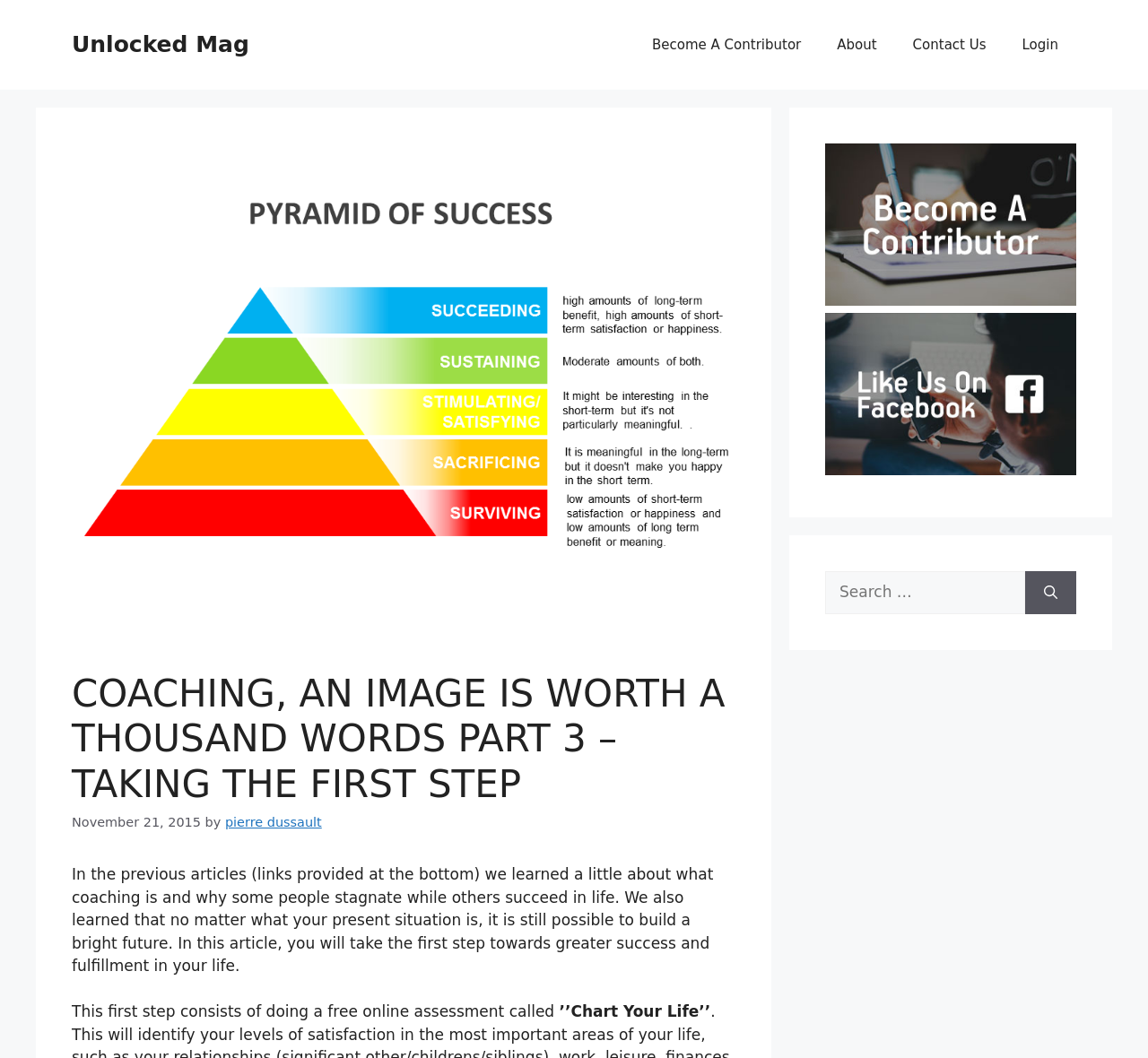Locate the bounding box of the user interface element based on this description: "Become A Contributor".

[0.552, 0.017, 0.713, 0.068]